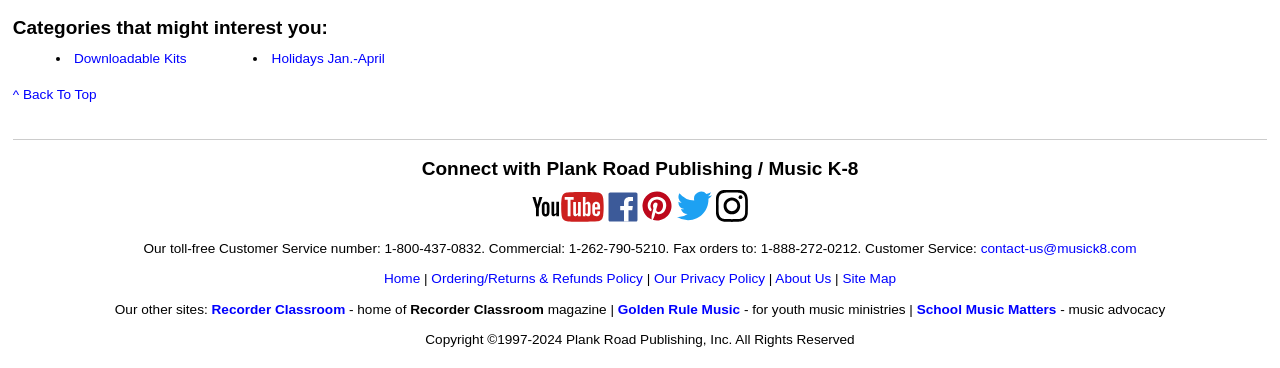Use a single word or phrase to answer the question:
What is the link next to 'Home'?

Ordering/Returns & Refunds Policy